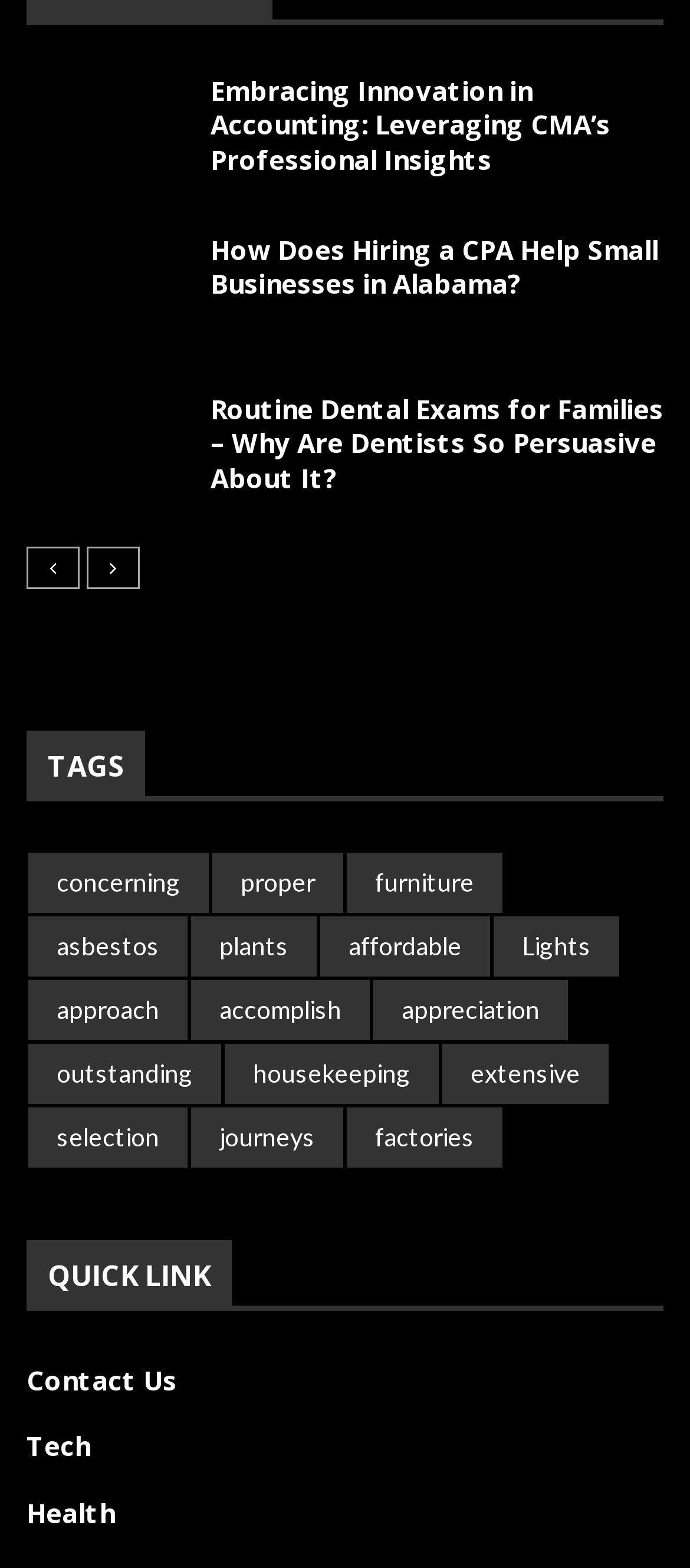Please mark the bounding box coordinates of the area that should be clicked to carry out the instruction: "Contact Us".

[0.038, 0.868, 0.256, 0.891]